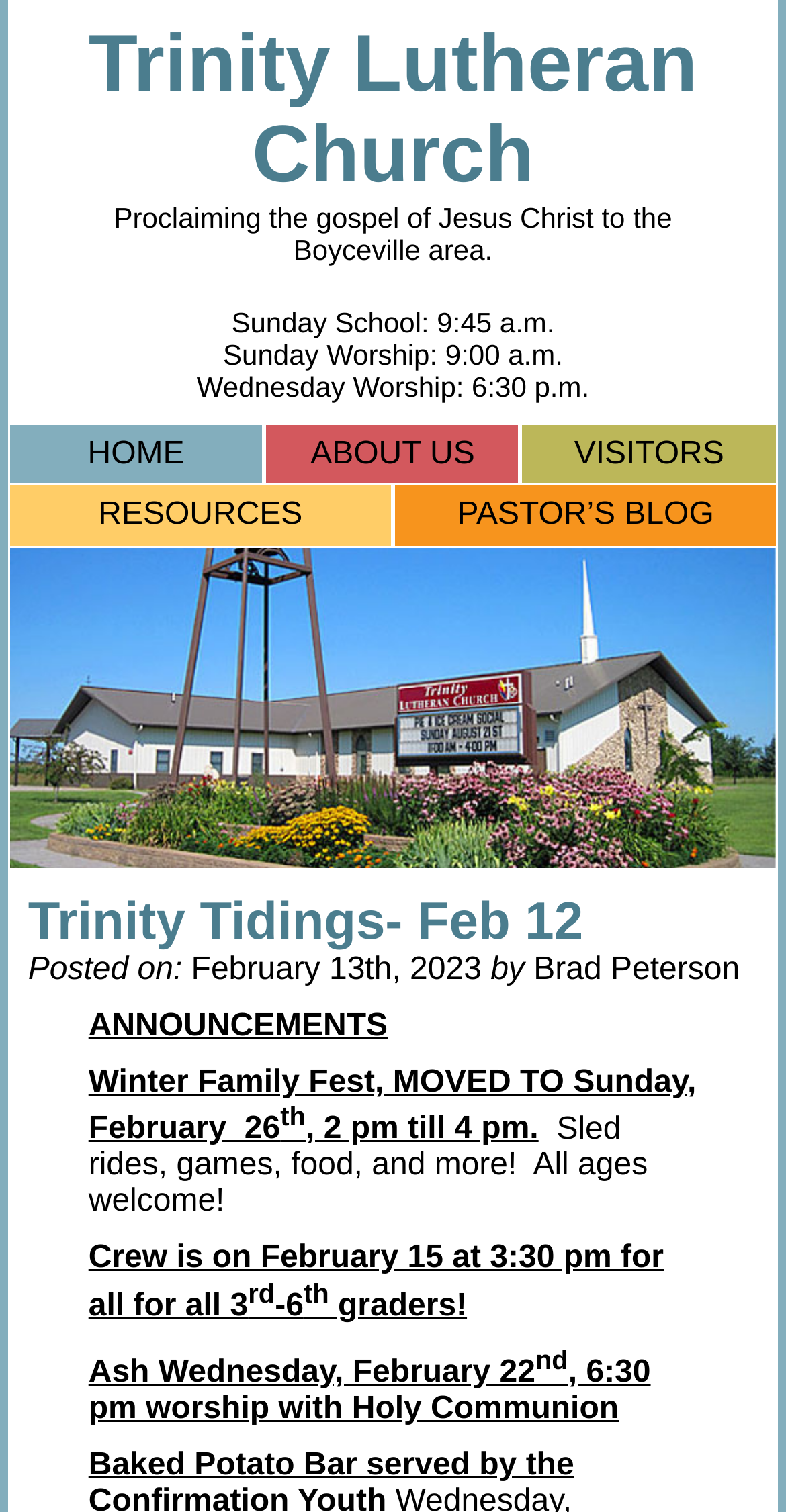Please identify and generate the text content of the webpage's main heading.

Trinity Lutheran Church